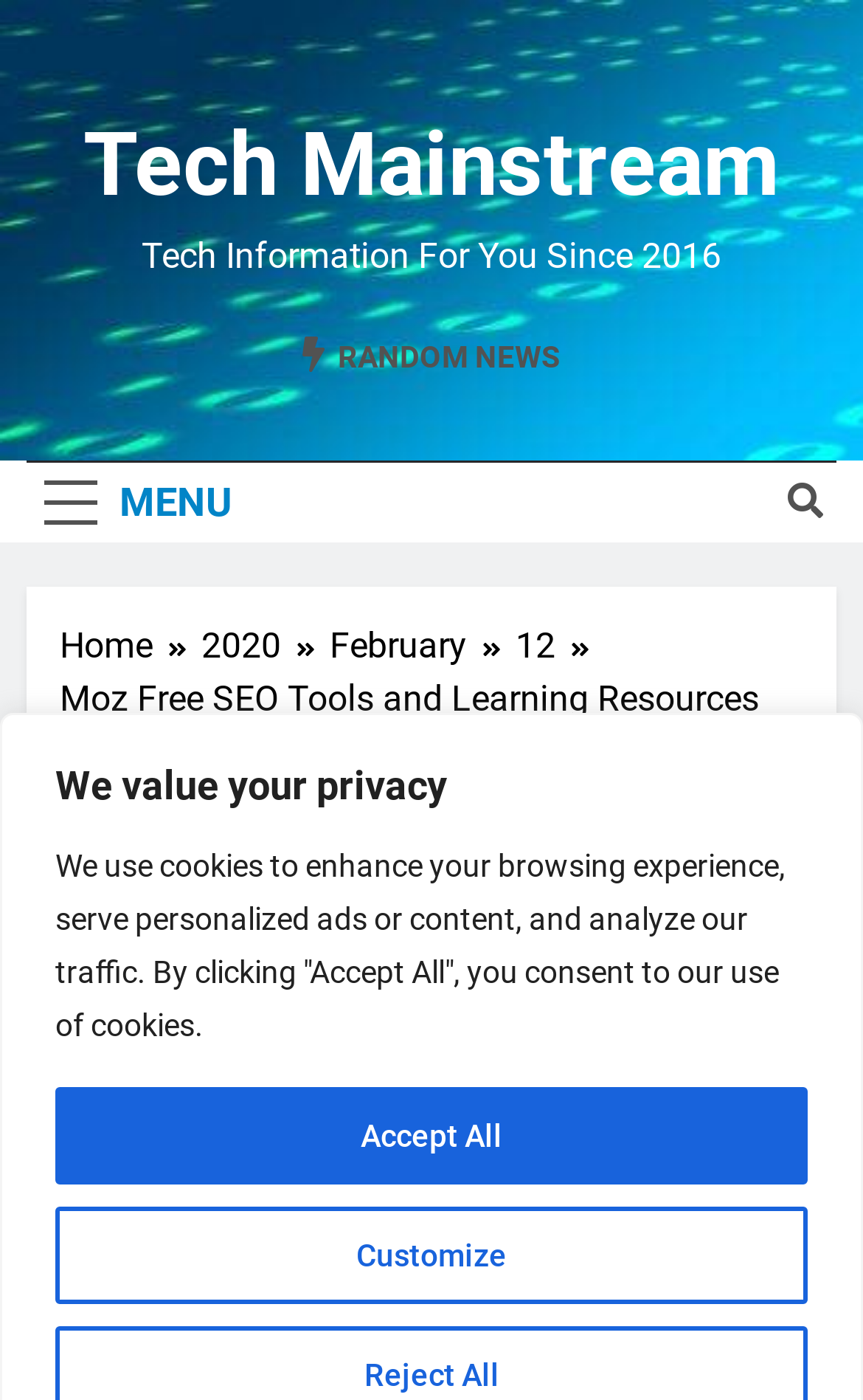How long does it take to read an article on this website?
Please give a well-detailed answer to the question.

The '2 Mins' static text is located near the links and timestamps, suggesting that it represents the time it takes to read an article on this website.